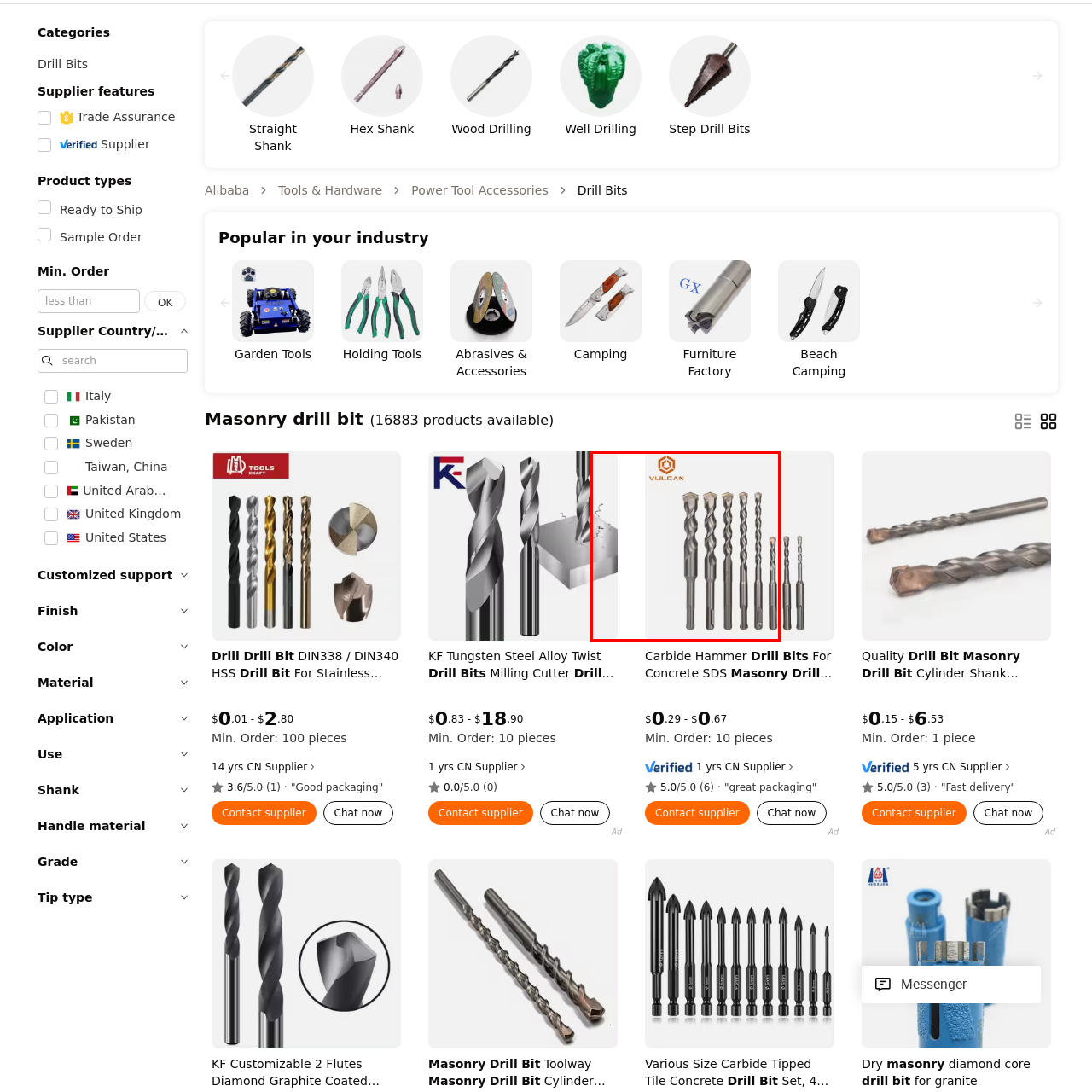What is the purpose of the stylized graphic on the left?
Look at the image within the red bounding box and provide a single word or phrase as an answer.

Emphasizing functionality